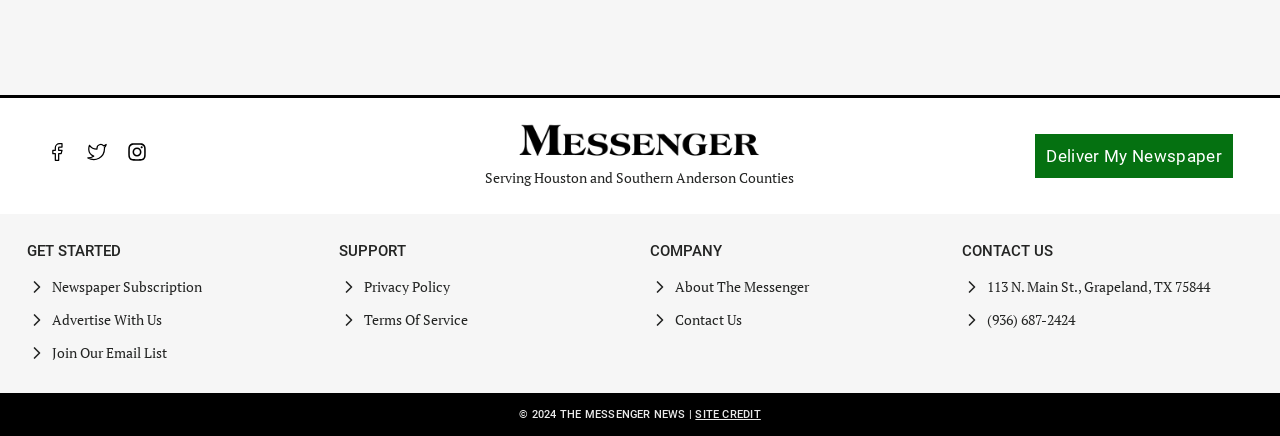What is the phone number of the newspaper office?
Based on the image, respond with a single word or phrase.

(936) 687-2424